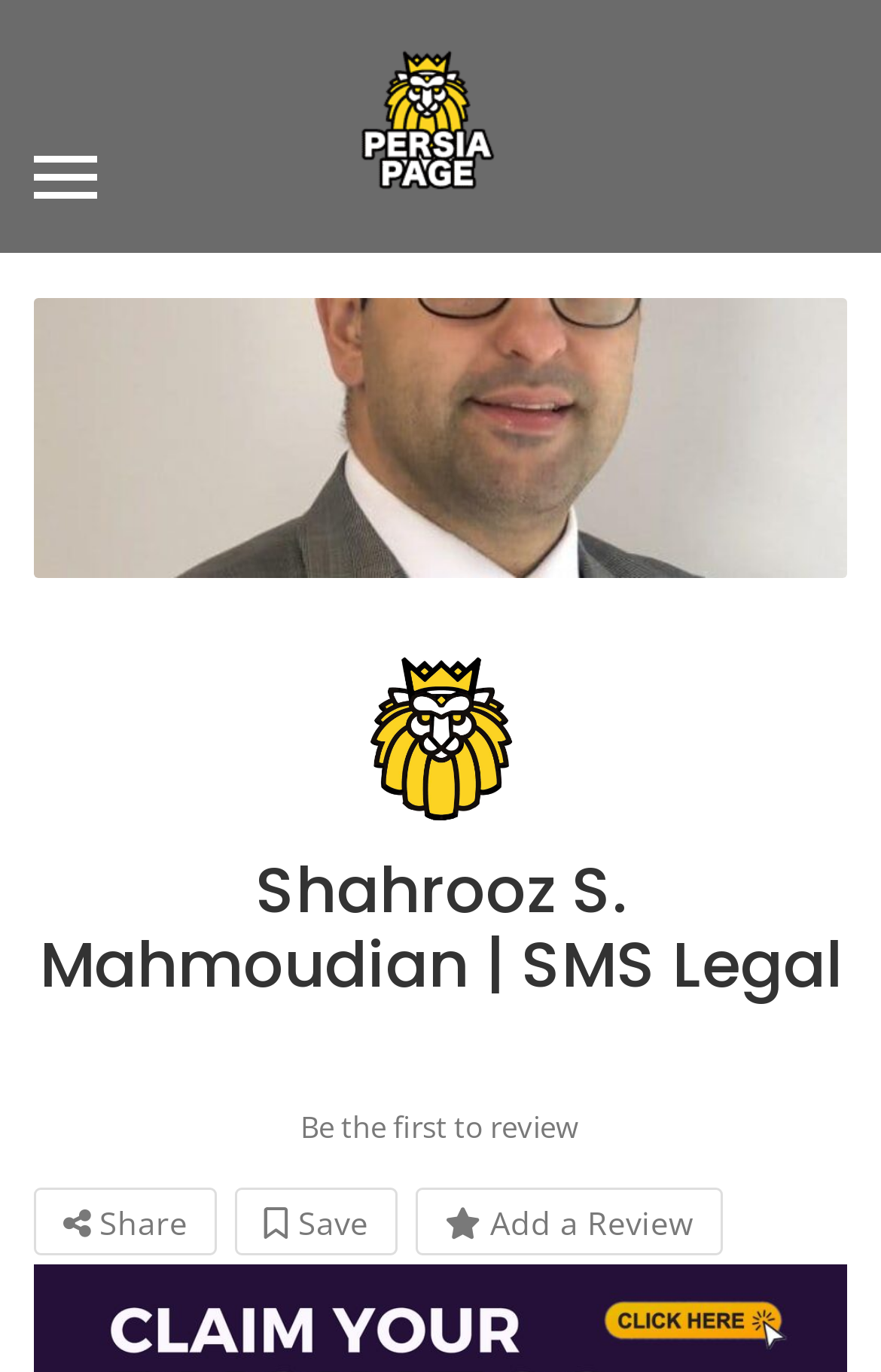Determine the bounding box for the HTML element described here: "Share". The coordinates should be given as [left, top, right, bottom] with each number being a float between 0 and 1.

[0.038, 0.866, 0.246, 0.916]